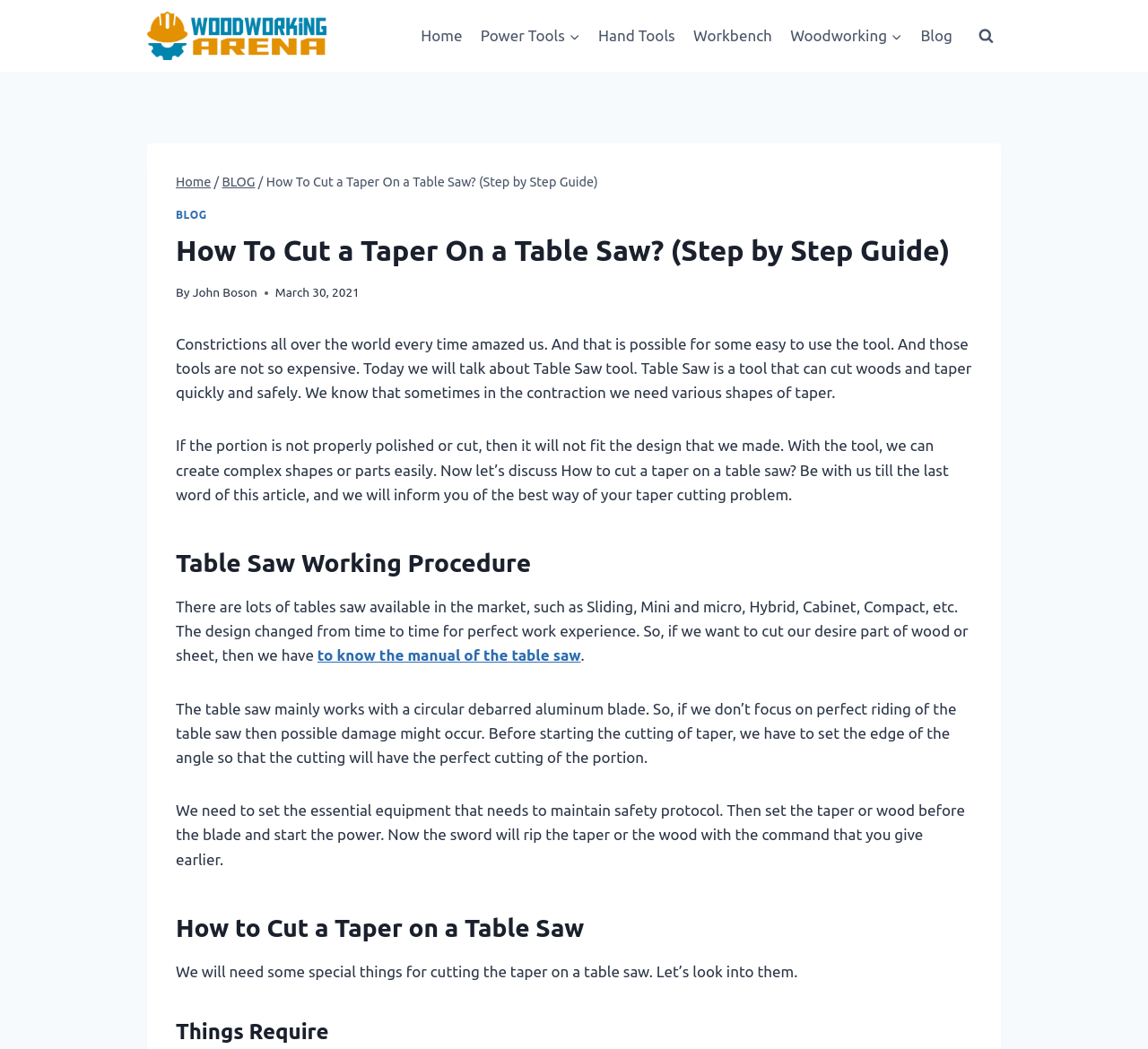Provide the bounding box coordinates for the specified HTML element described in this description: "John Boson". The coordinates should be four float numbers ranging from 0 to 1, in the format [left, top, right, bottom].

[0.168, 0.272, 0.224, 0.286]